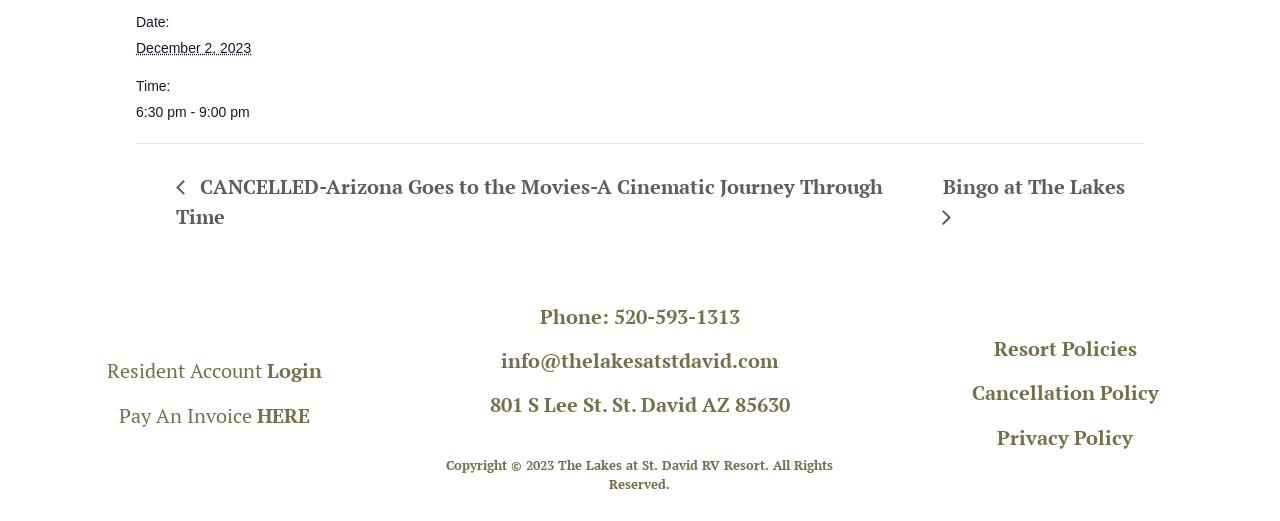What is the date of the event?
Please provide a detailed and thorough answer to the question.

The date of the event can be found in the description list detail section, where it is written as '2023-12-02' and also expanded as 'December 2, 2023'.